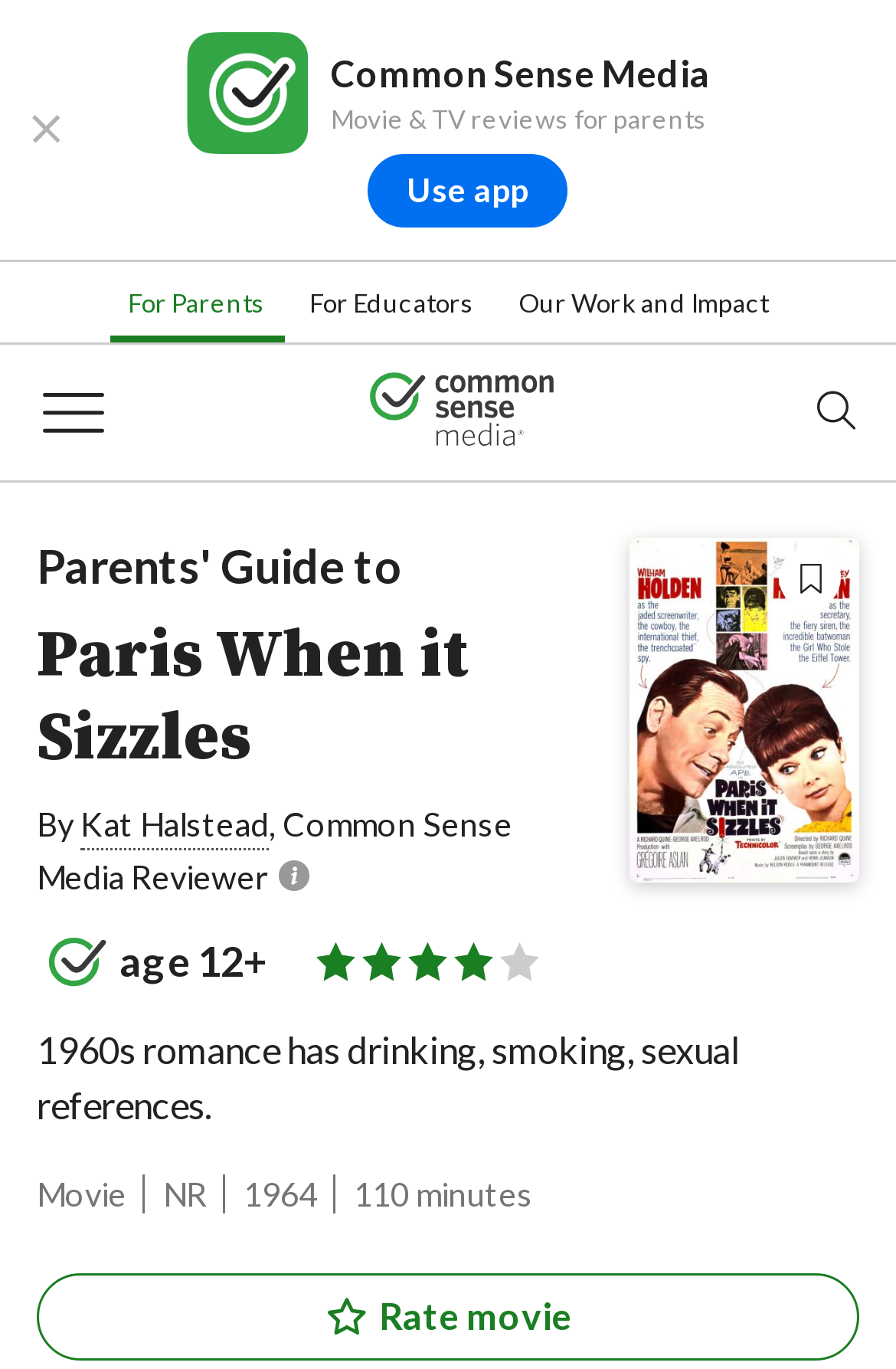Write a detailed summary of the webpage, including text, images, and layout.

This webpage is a movie review page for "Paris When it Sizzles" on Common Sense Media. At the top, there is a navigation menu with links to "Skip to main content", "For Parents", "For Educators", and "Our Work and Impact". Below the navigation menu, there is a logo of Common Sense Media and a tagline "Movie & TV reviews for parents". 

On the left side, there is a search bar with a placeholder text "Find movies, books, and more..." and a search button. Below the search bar, there are links to browse by category, including "Movies", "TV Shows", "Books", "Apps", "Games", and "Parenting". 

The main content of the page is the movie review, which starts with a heading "Paris When it Sizzles". Below the heading, there is information about the reviewer, including the name "Kat Halstead" and a link to the reviewer's profile. The review itself is summarized in a sentence "1960s romance has drinking, smoking, sexual references." 

On the right side of the review, there is an image of the movie poster, featuring William Holden and Audrey Hepburn. Below the image, there are details about the movie, including the age rating "12+", the genre "Movie", the rating "NR", the release year "1964", and the runtime "110 minutes". 

At the bottom of the page, there is a call-to-action button "Rate movie" and a save button. There are also several icons and buttons scattered throughout the page, including a close button, a back button, and a search icon.